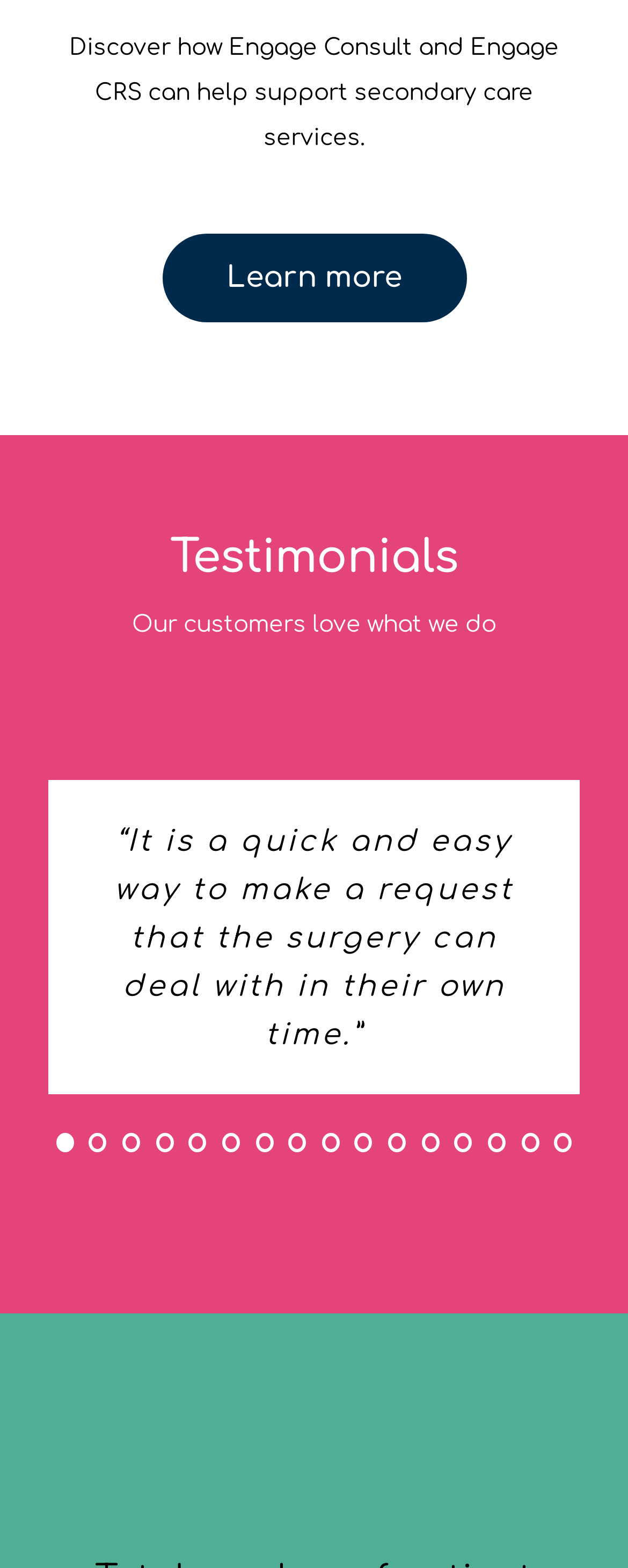Using the given element description, provide the bounding box coordinates (top-left x, top-left y, bottom-right x, bottom-right y) for the corresponding UI element in the screenshot: aria-label="Testimonial Pagination"

[0.459, 0.723, 0.488, 0.735]